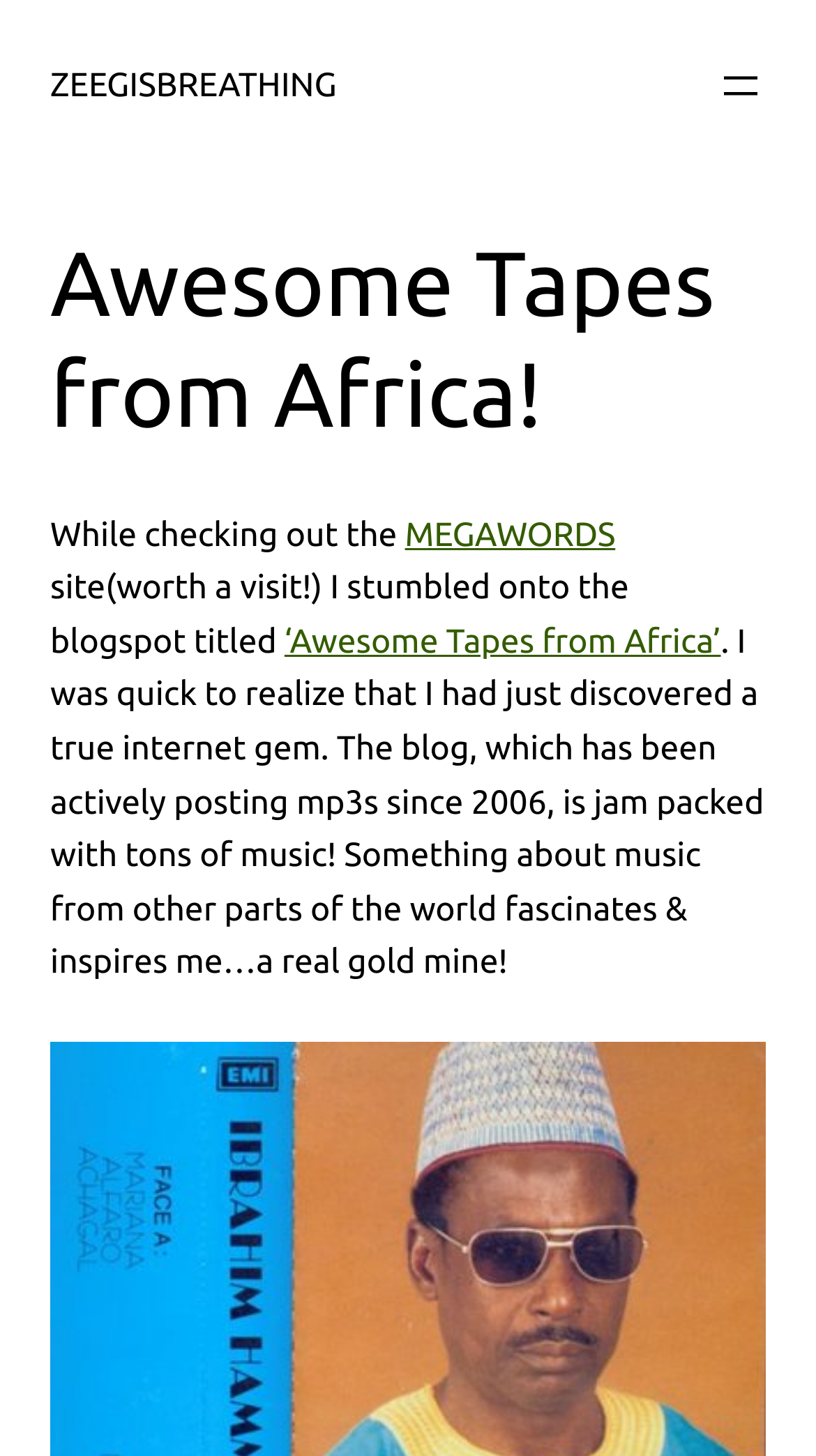Extract the bounding box coordinates for the HTML element that matches this description: "‘Awesome Tapes from Africa’". The coordinates should be four float numbers between 0 and 1, i.e., [left, top, right, bottom].

[0.349, 0.428, 0.883, 0.454]